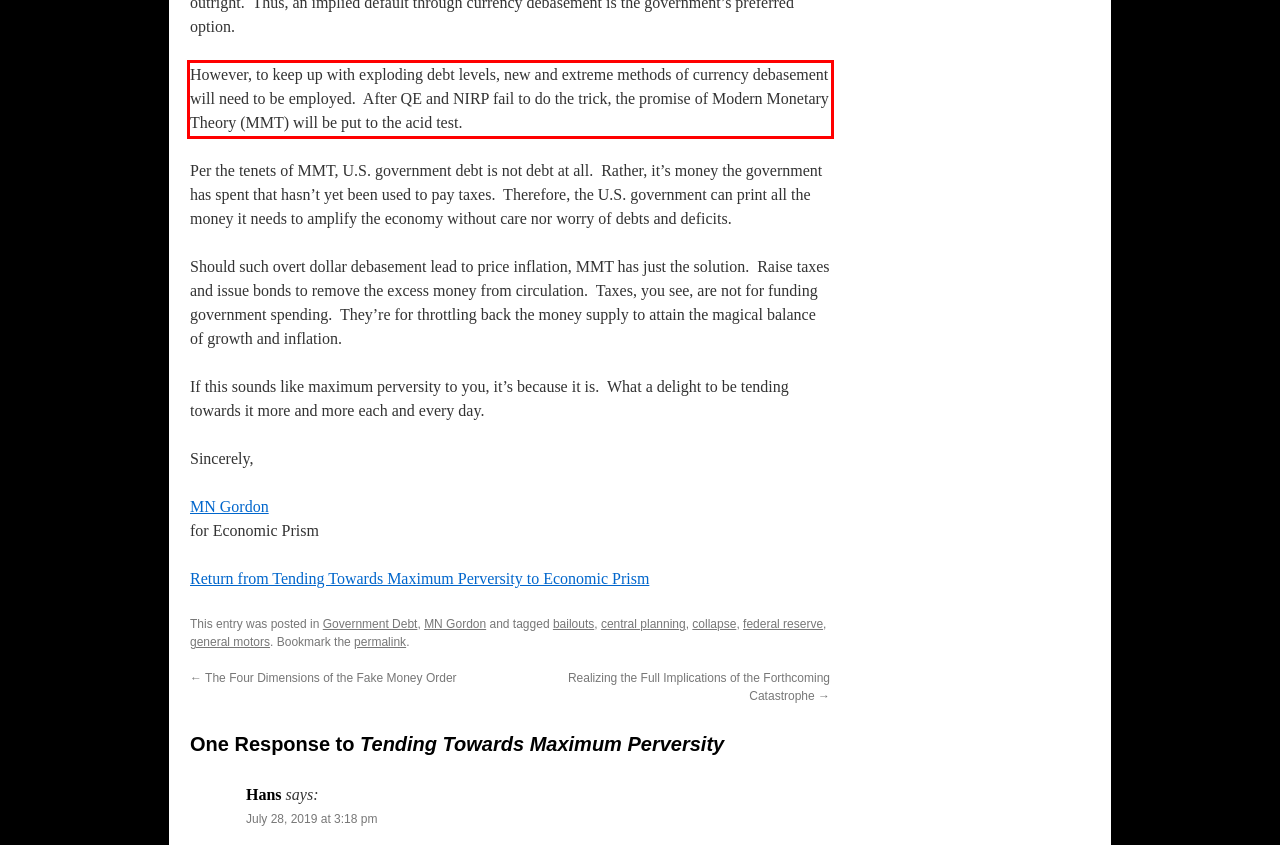Identify and extract the text within the red rectangle in the screenshot of the webpage.

However, to keep up with exploding debt levels, new and extreme methods of currency debasement will need to be employed. After QE and NIRP fail to do the trick, the promise of Modern Monetary Theory (MMT) will be put to the acid test.